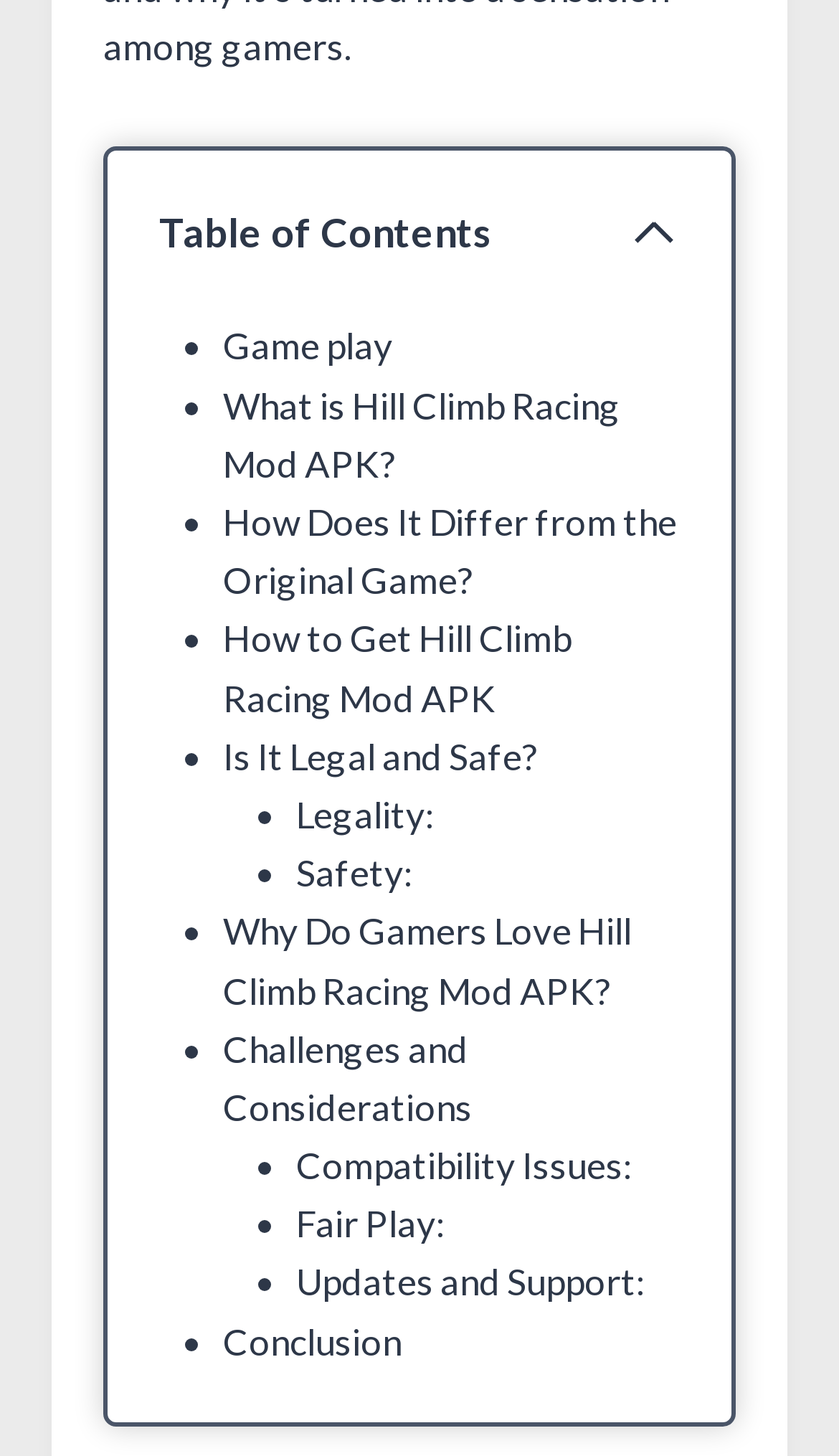Specify the bounding box coordinates of the area that needs to be clicked to achieve the following instruction: "Check the Fastest Recurve Bow".

None